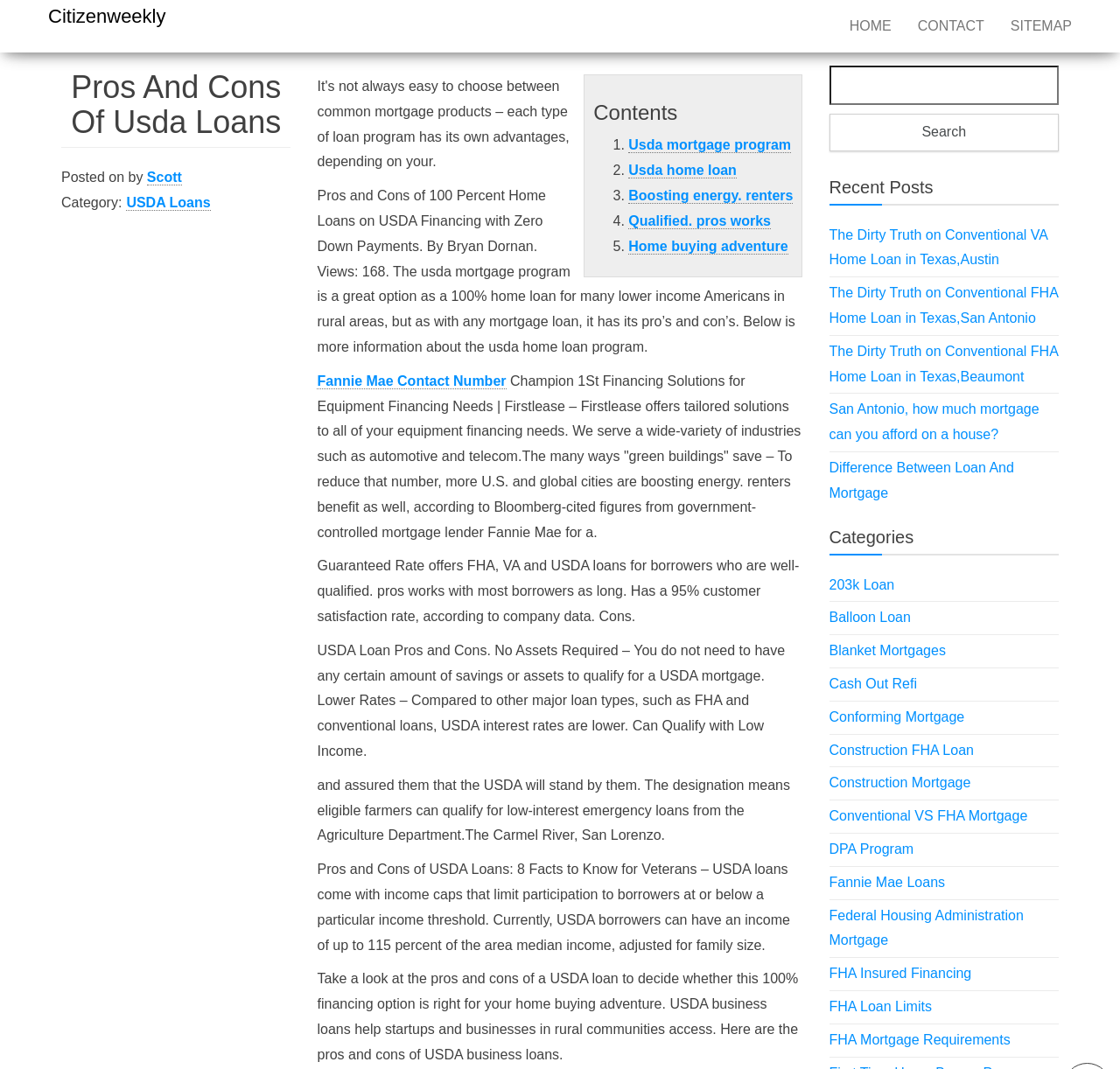Using the description: "Difference Between Loan And Mortgage", determine the UI element's bounding box coordinates. Ensure the coordinates are in the format of four float numbers between 0 and 1, i.e., [left, top, right, bottom].

[0.74, 0.43, 0.905, 0.468]